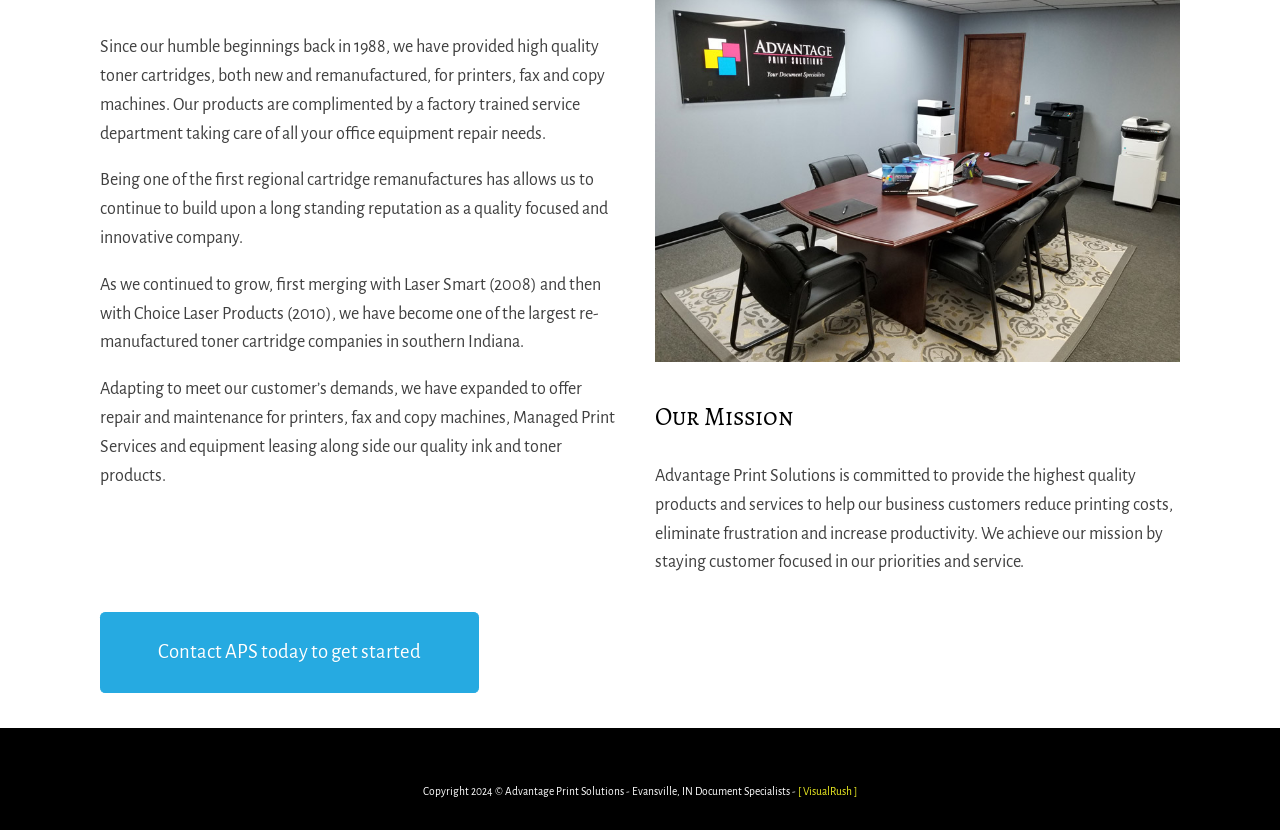Based on the provided description, "[ VisualRush ]", find the bounding box of the corresponding UI element in the screenshot.

[0.622, 0.947, 0.67, 0.96]